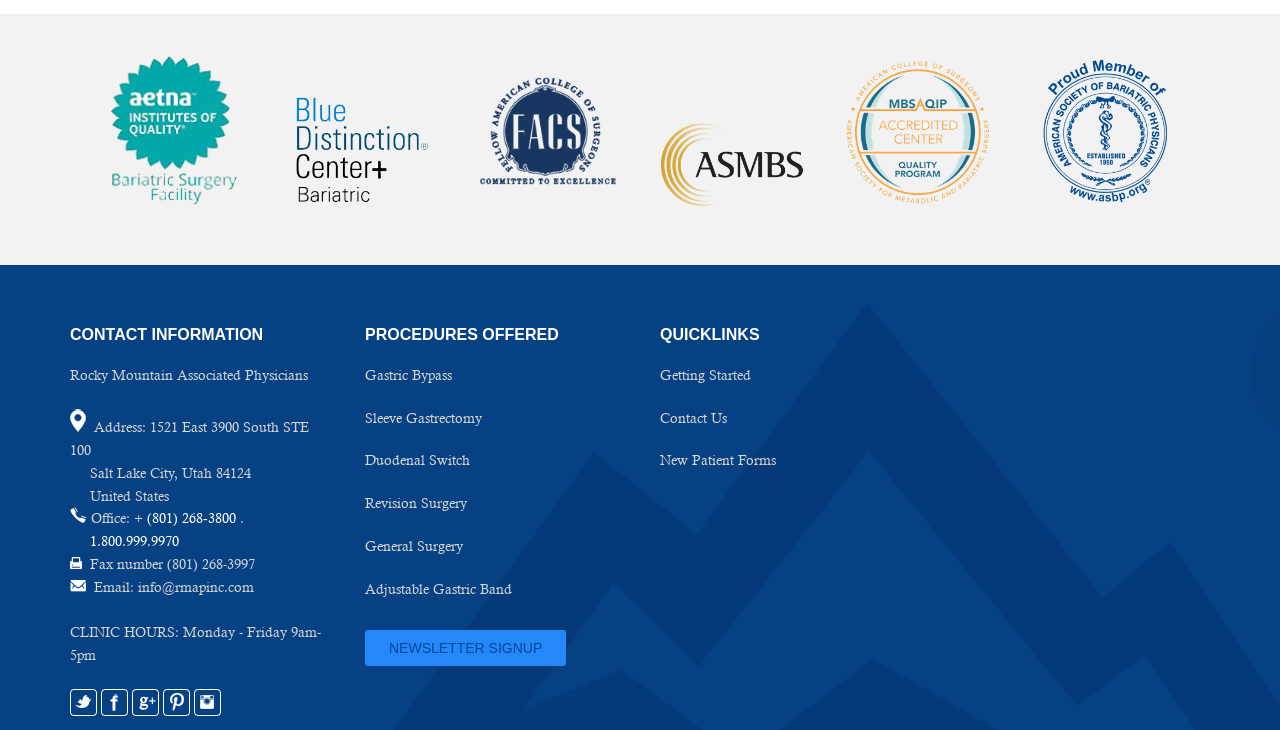Specify the bounding box coordinates of the area to click in order to follow the given instruction: "Get started with the procedures."

[0.285, 0.503, 0.353, 0.525]